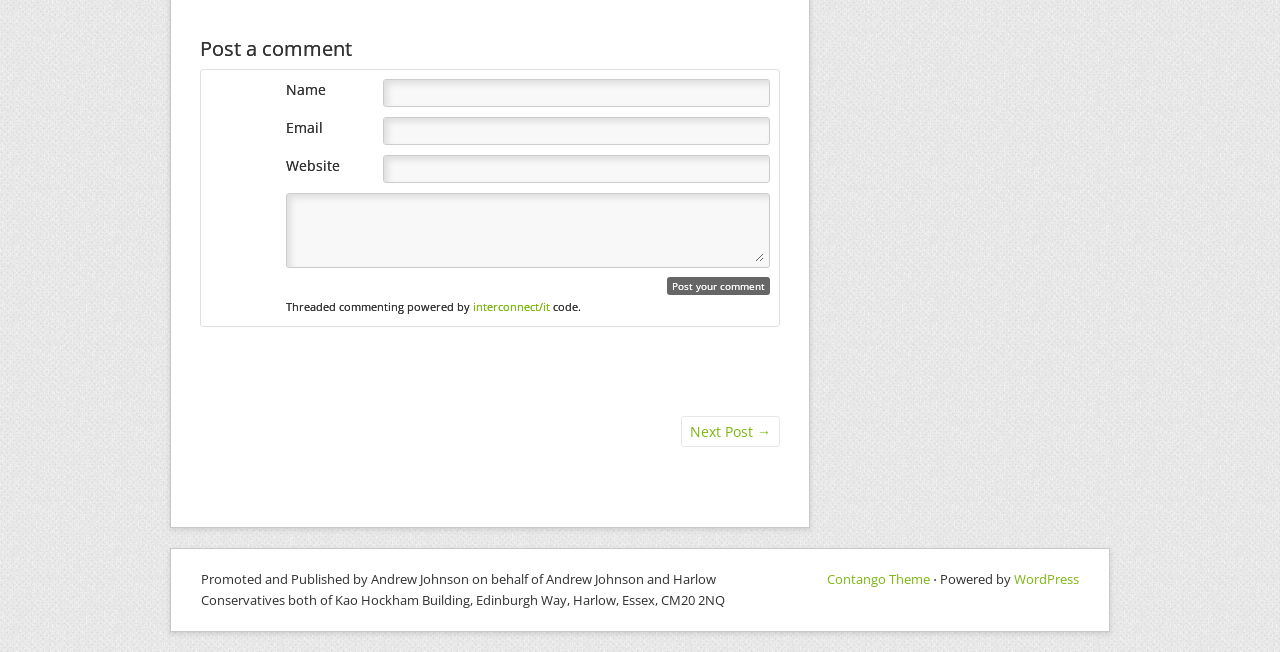Extract the bounding box coordinates for the UI element described by the text: "name="submit" value="Post your comment"". The coordinates should be in the form of [left, top, right, bottom] with values between 0 and 1.

[0.521, 0.425, 0.602, 0.452]